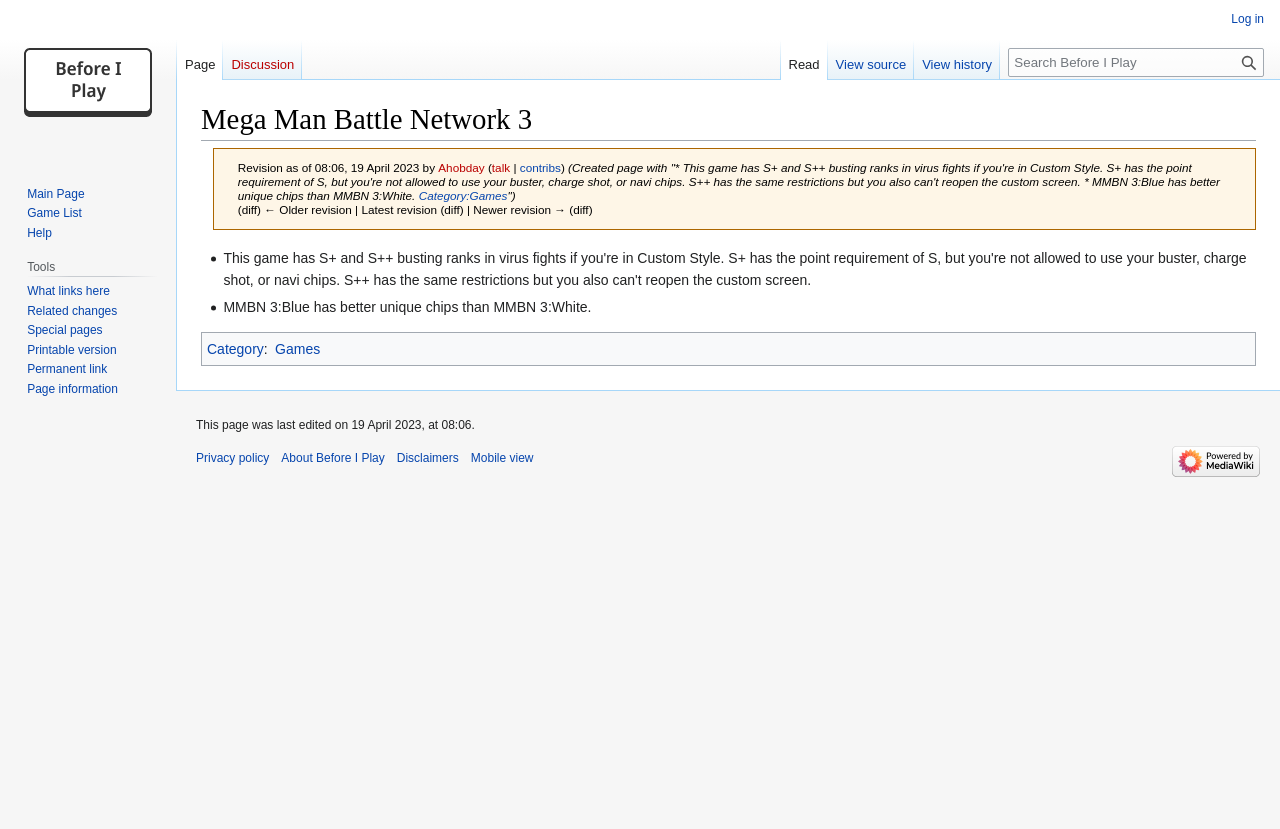Please answer the following question using a single word or phrase: Who made the last edit to this page?

Ahobday